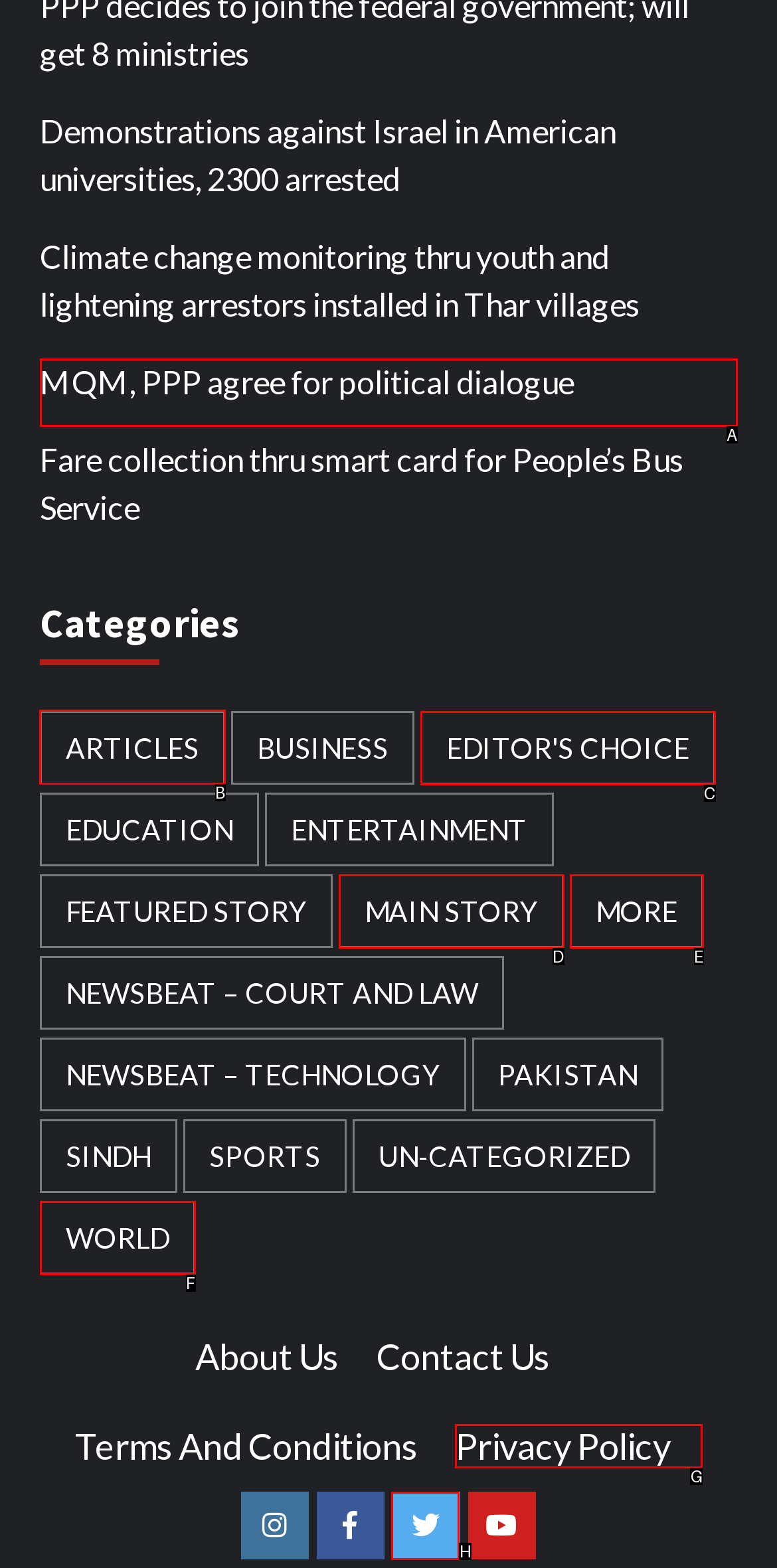Choose the letter of the option that needs to be clicked to perform the task: Browse articles. Answer with the letter.

B